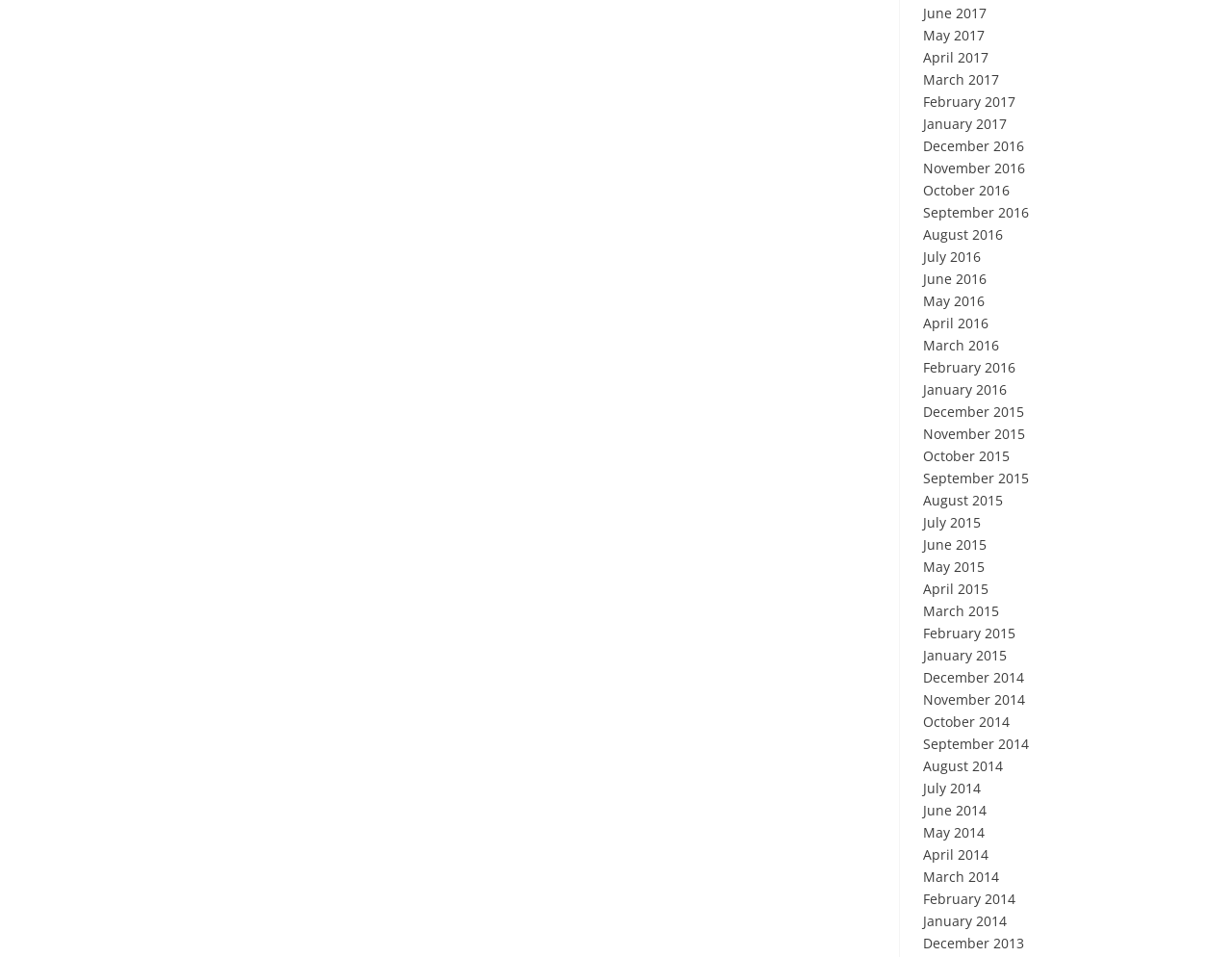Find the bounding box coordinates of the clickable area required to complete the following action: "view June 2017".

[0.749, 0.004, 0.8, 0.023]